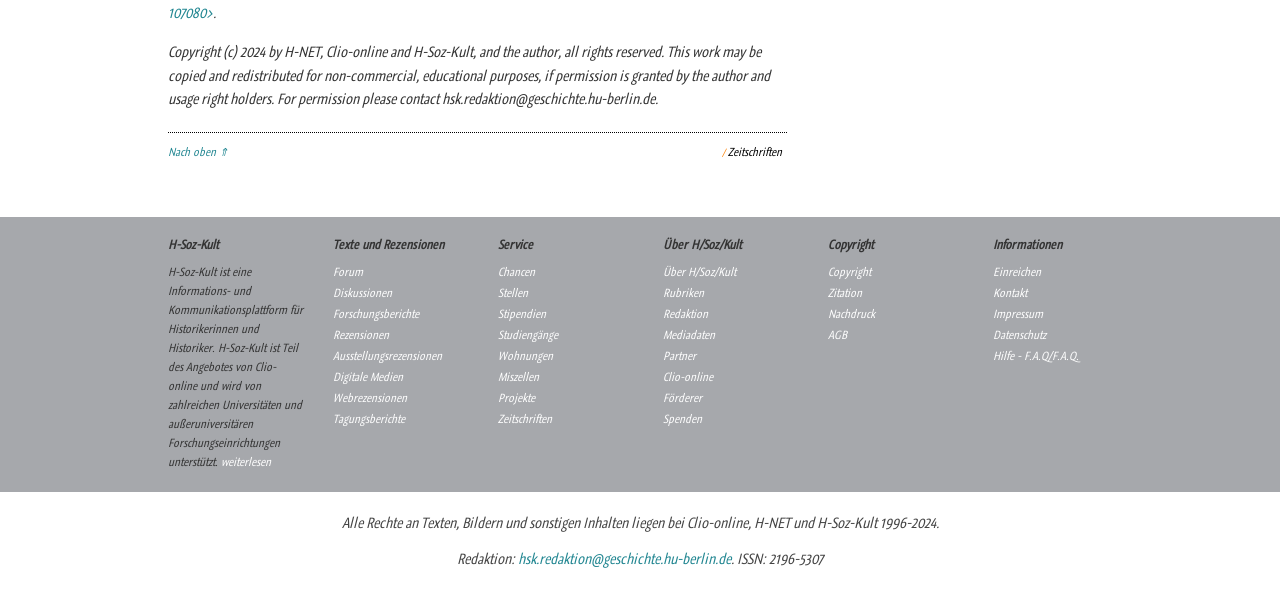Locate the coordinates of the bounding box for the clickable region that fulfills this instruction: "Click on the 'Post Comment' button".

None